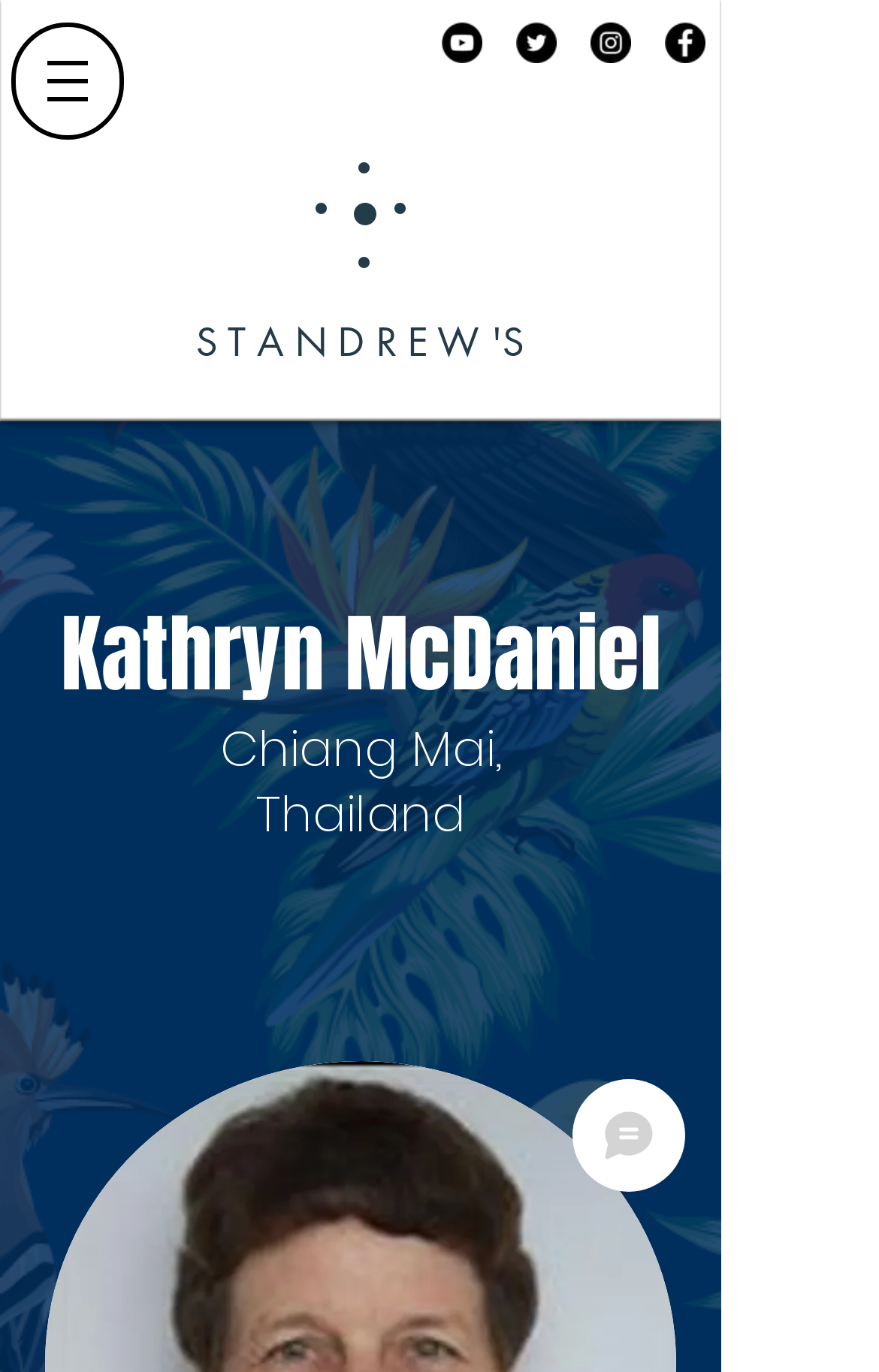What is the function of the button at the top left corner?
Look at the screenshot and respond with one word or a short phrase.

Site navigation